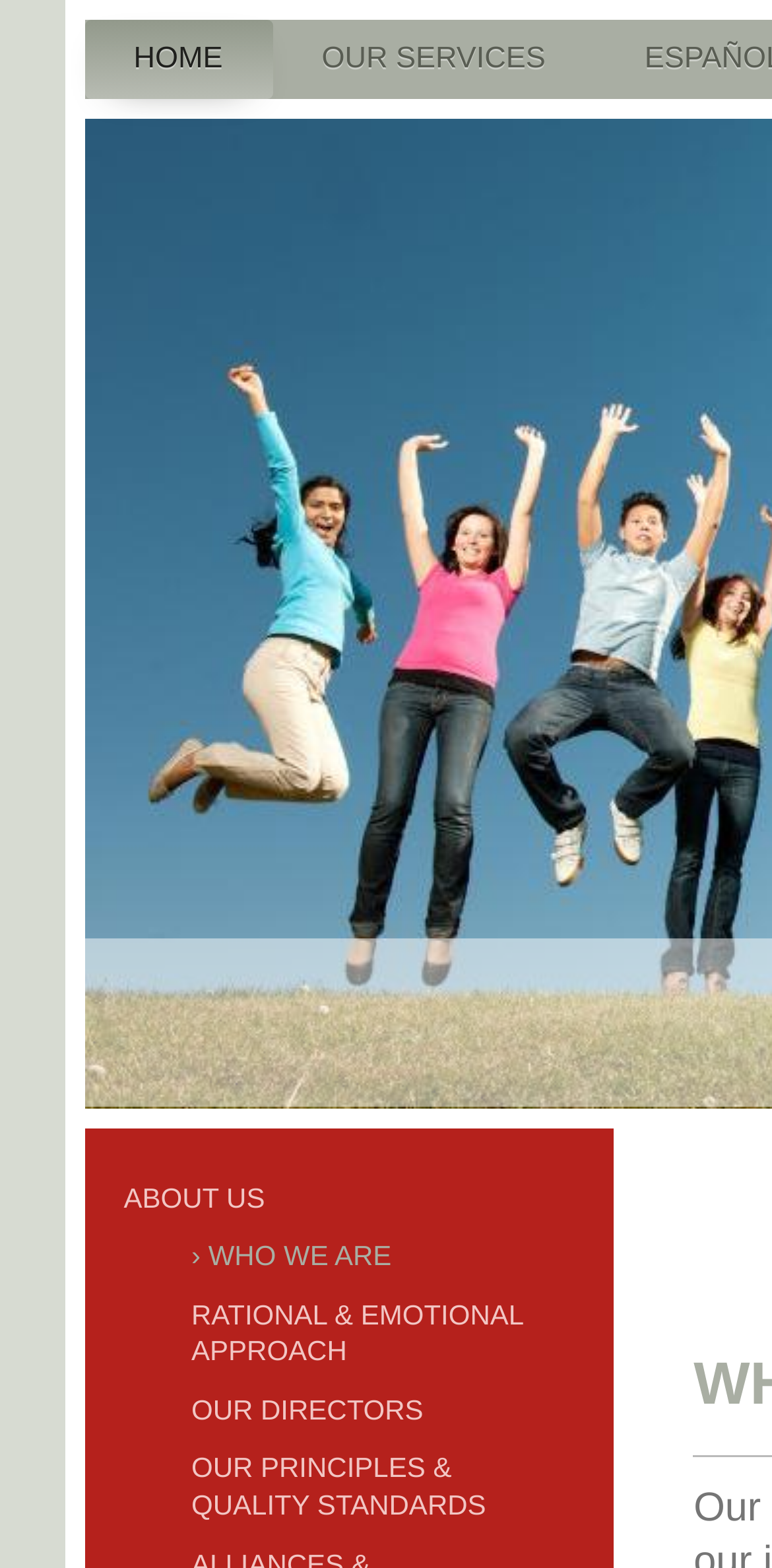Based on the image, please respond to the question with as much detail as possible:
How many main navigation links are there?

I counted the main navigation links at the top of the page, which are 'HOME', 'OUR SERVICES', 'ABOUT US', and 'WHO WE ARE'. There are 4 links in total.